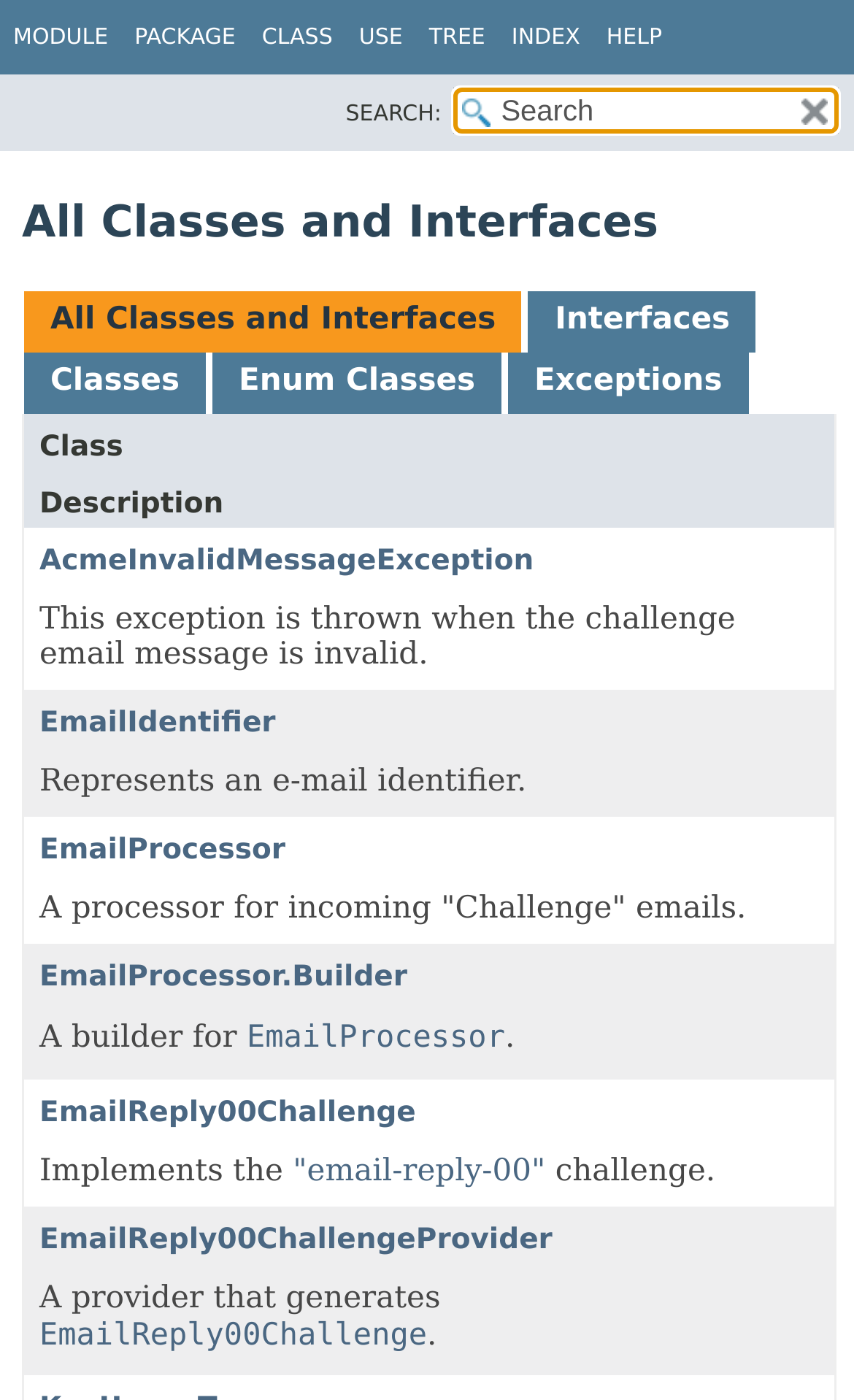Could you specify the bounding box coordinates for the clickable section to complete the following instruction: "click on the MODULE link"?

[0.015, 0.019, 0.127, 0.036]